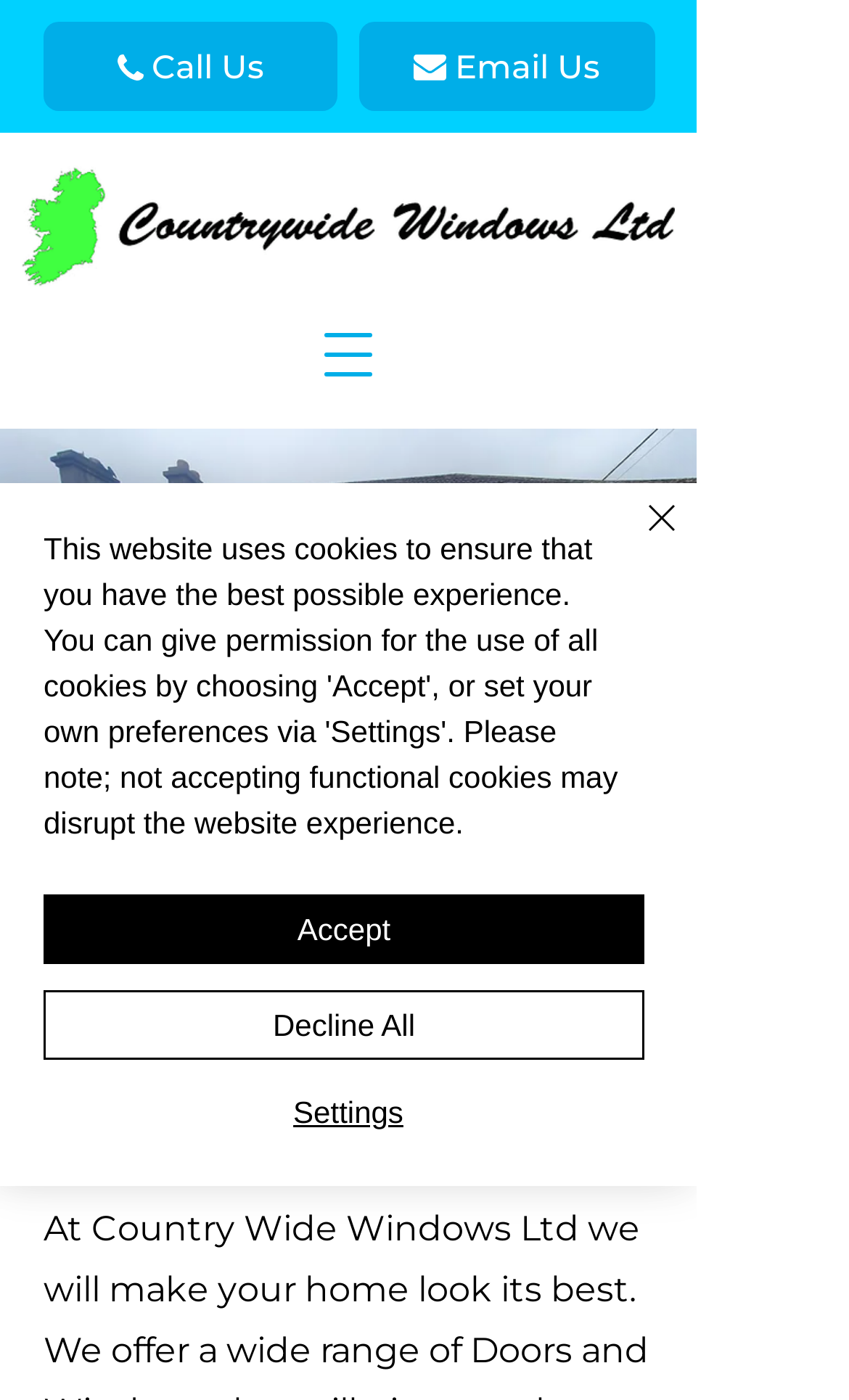Illustrate the webpage thoroughly, mentioning all important details.

The webpage is about Countrywide Windows Ltd, a company specializing in installing composite windows and doors based in Fairhill, Co. Cork. 

At the top, there are two links, "Call Us" and "Email Us", positioned side by side. Below them, there is a large image of Countrywide Windows Ltd, taking up most of the width. 

To the right of the image, there is a button to open a navigation menu. When opened, it reveals a large image, a heading that invites visitors to call for more information on window and door services, a link to "CONTACT US", and another heading that welcomes visitors to Countrywide Windows Ltd.

At the bottom of the page, there are three links, "Phone", "Email", and "Facebook", each accompanied by a small image. 

A prominent alert message is displayed, informing visitors that the website uses cookies and providing options to accept, decline, or set preferences. The alert message is positioned near the bottom of the page and spans almost the entire width. Within the alert message, there are three buttons: "Accept", "Decline All", and "Settings". A "Close" button is also available to dismiss the alert message.